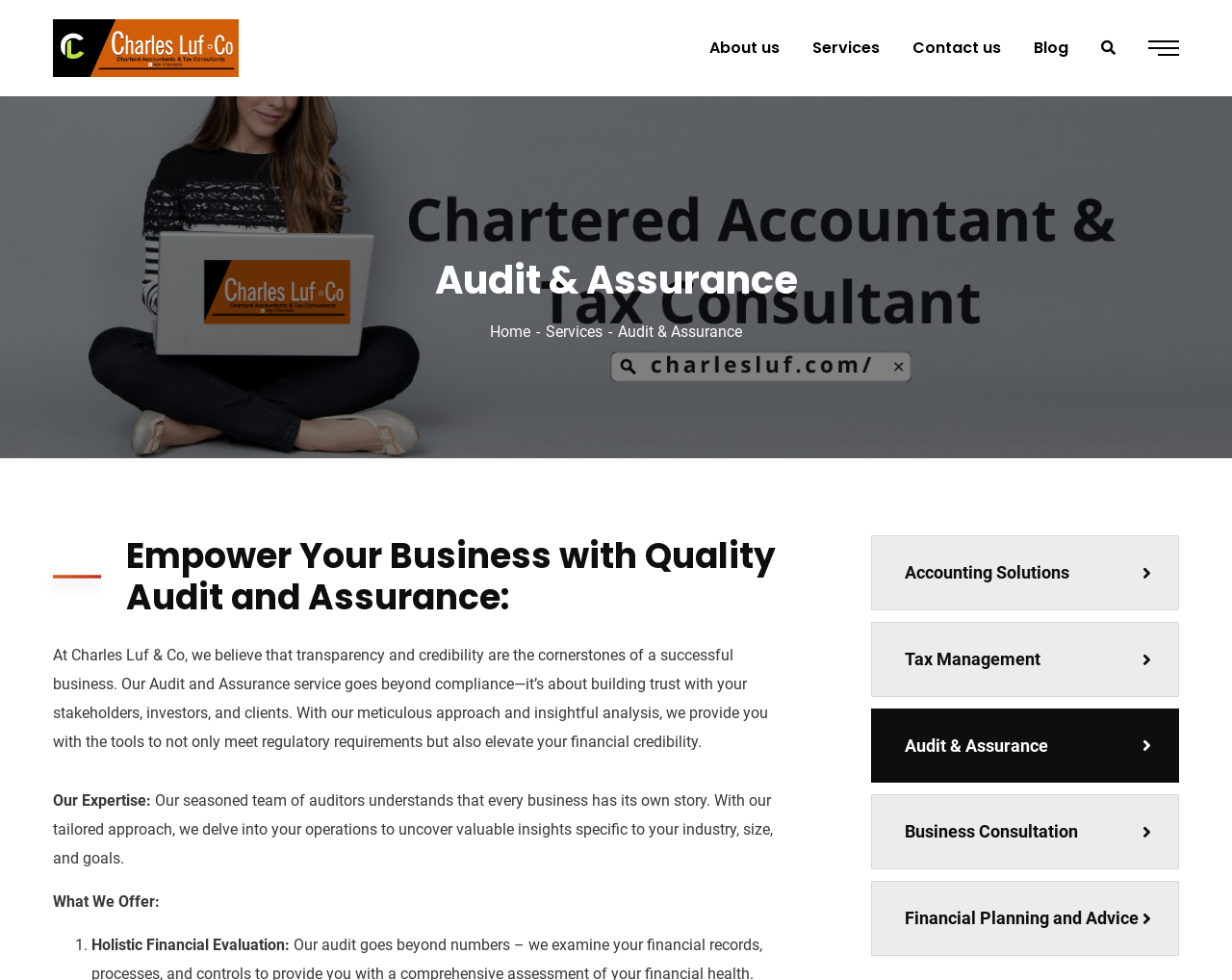Elaborate on the webpage's design and content in a detailed caption.

The webpage is about Charles Luf & Co, an auditing and assurance company. At the top left corner, there is a logo of Charles Luf & Co, which is an image linked to the company's homepage. Below the logo, there is a heading that reads "Audit & Assurance". 

On the top right corner, there is a navigation menu with links to "About us", "Services", "Contact us", and "Blog". 

Below the navigation menu, there is a section that describes the company's audit and assurance services. The section starts with a heading that reads "Empower Your Business with Quality Audit and Assurance". This is followed by a paragraph of text that explains the importance of transparency and credibility in business and how the company's audit and assurance services can help build trust with stakeholders. 

There are three subheadings in this section: "Our Expertise", "What We Offer", and a list of services provided by the company. The services include "Holistic Financial Evaluation", "Accounting Solutions", "Tax Management", "Audit & Assurance", "Business Consultation", and "Financial Planning and Advice". Each service is represented by a link with an icon.

At the bottom left corner, there is a section with the company's contact information, including the address and phone number. 

On the bottom right corner, there are two sections: "Links" and "Services". The "Links" section has links to "About us", "Services", "Contact us", and "Blog", while the "Services" section has links to the company's various services, including "Accounting Solutions", "Tax Management", "Audit & Assurance", and "Business Consultation". 

In the middle of the page, there is a search bar with a button and a placeholder text that reads "Enter Keywords...".